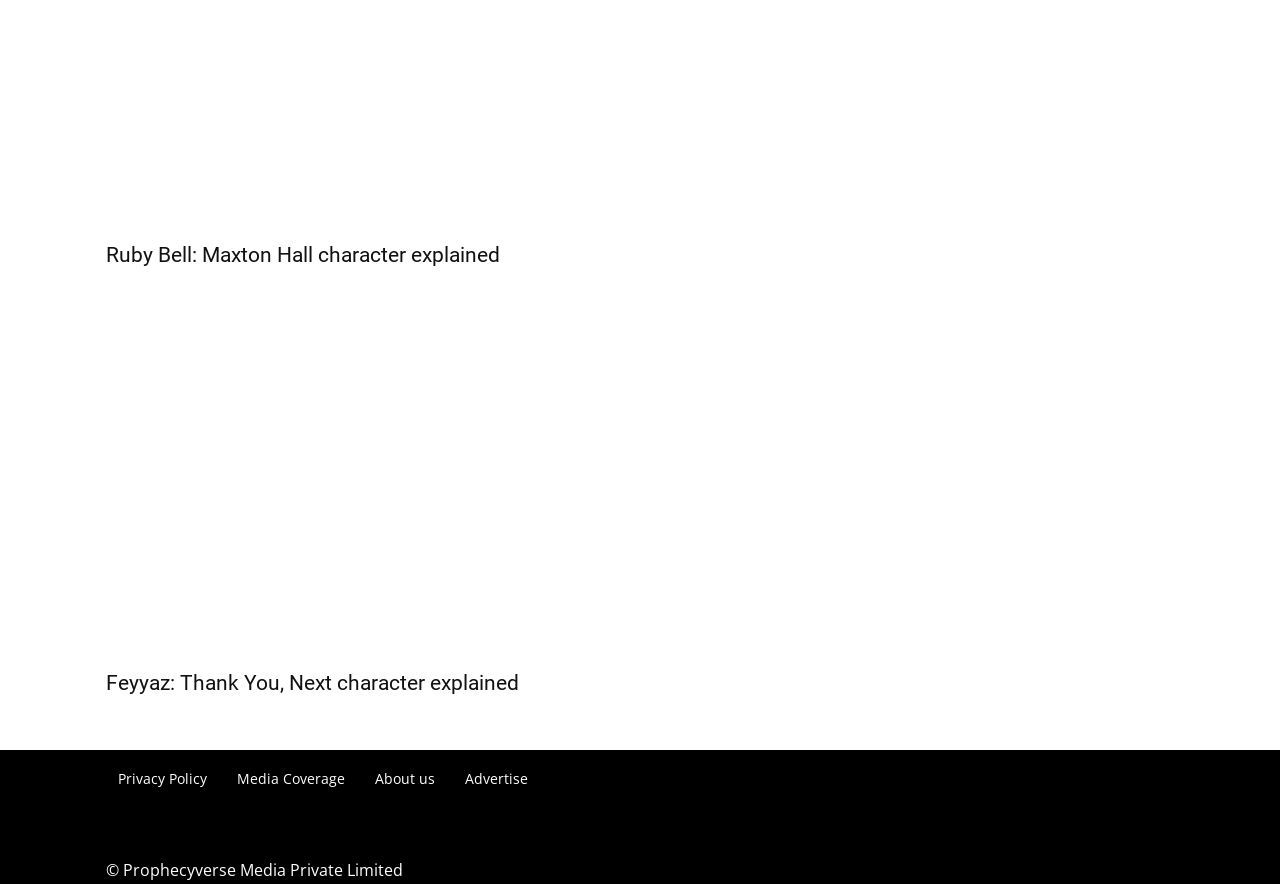Respond to the question below with a single word or phrase:
What is the name of the company mentioned at the bottom of the webpage?

Prophecyverse Media Private Limited